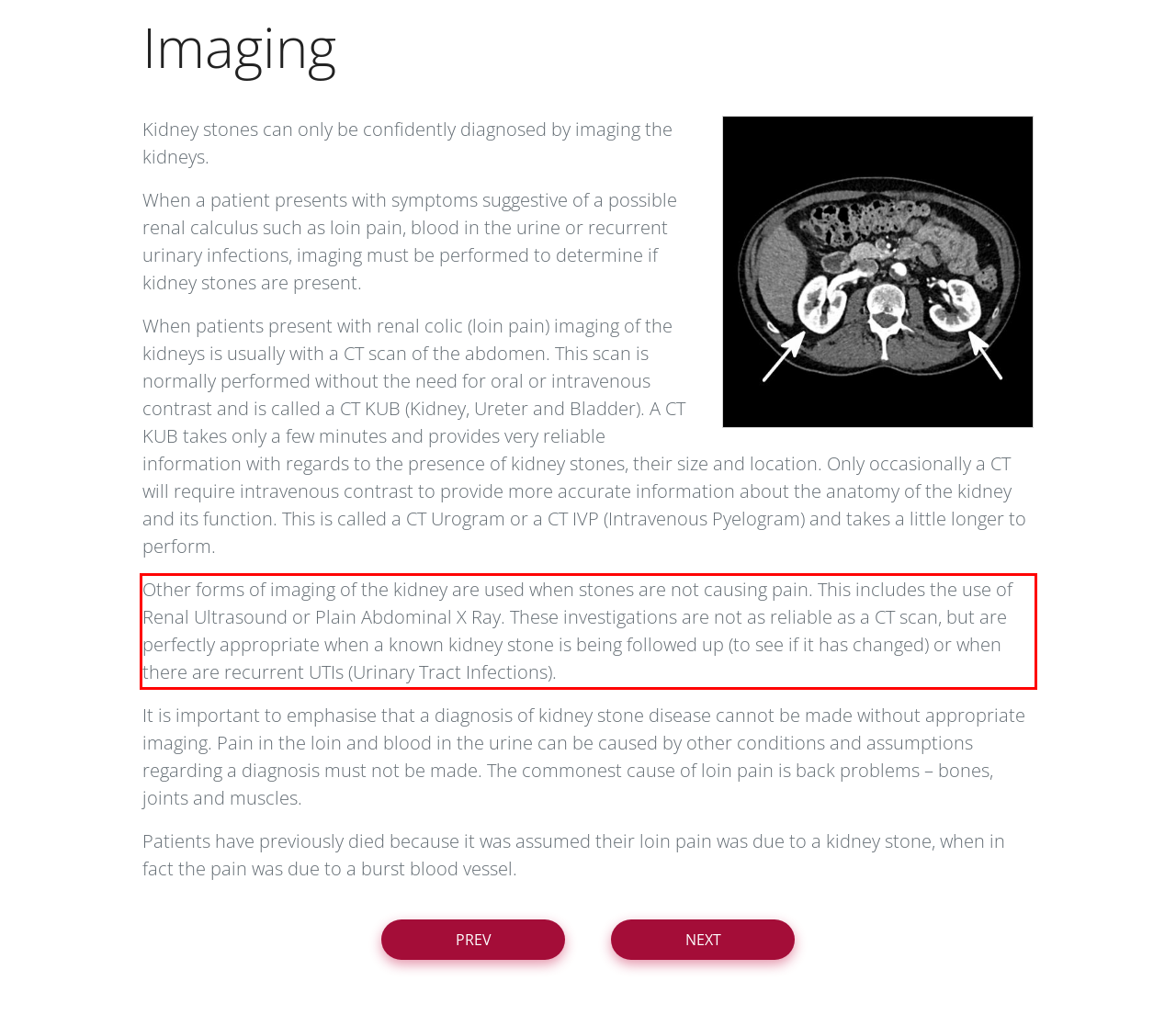With the given screenshot of a webpage, locate the red rectangle bounding box and extract the text content using OCR.

Other forms of imaging of the kidney are used when stones are not causing pain. This includes the use of Renal Ultrasound or Plain Abdominal X Ray. These investigations are not as reliable as a CT scan, but are perfectly appropriate when a known kidney stone is being followed up (to see if it has changed) or when there are recurrent UTIs (Urinary Tract Infections).